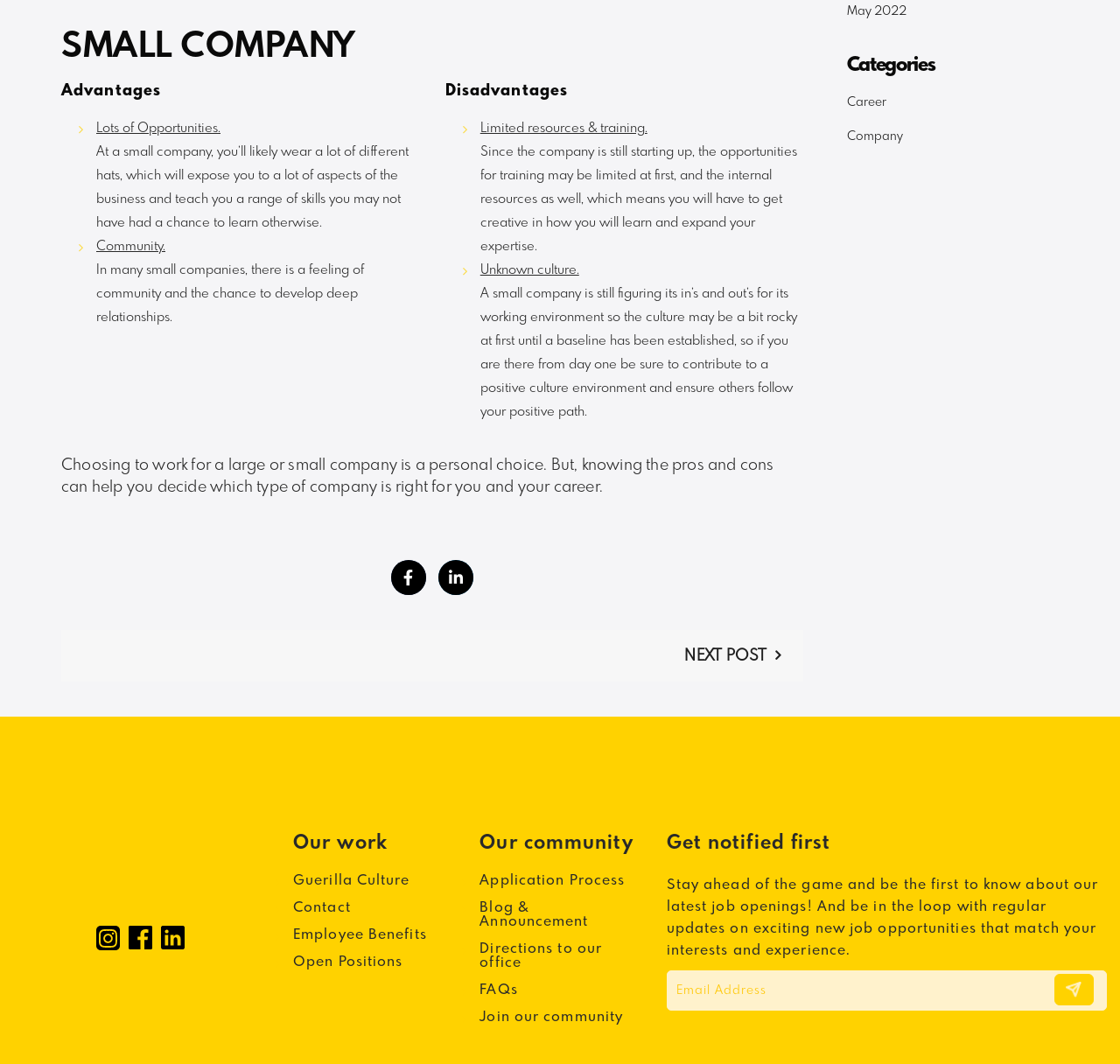Find the bounding box coordinates of the element's region that should be clicked in order to follow the given instruction: "Click on NEXT POST". The coordinates should consist of four float numbers between 0 and 1, i.e., [left, top, right, bottom].

[0.611, 0.609, 0.709, 0.624]